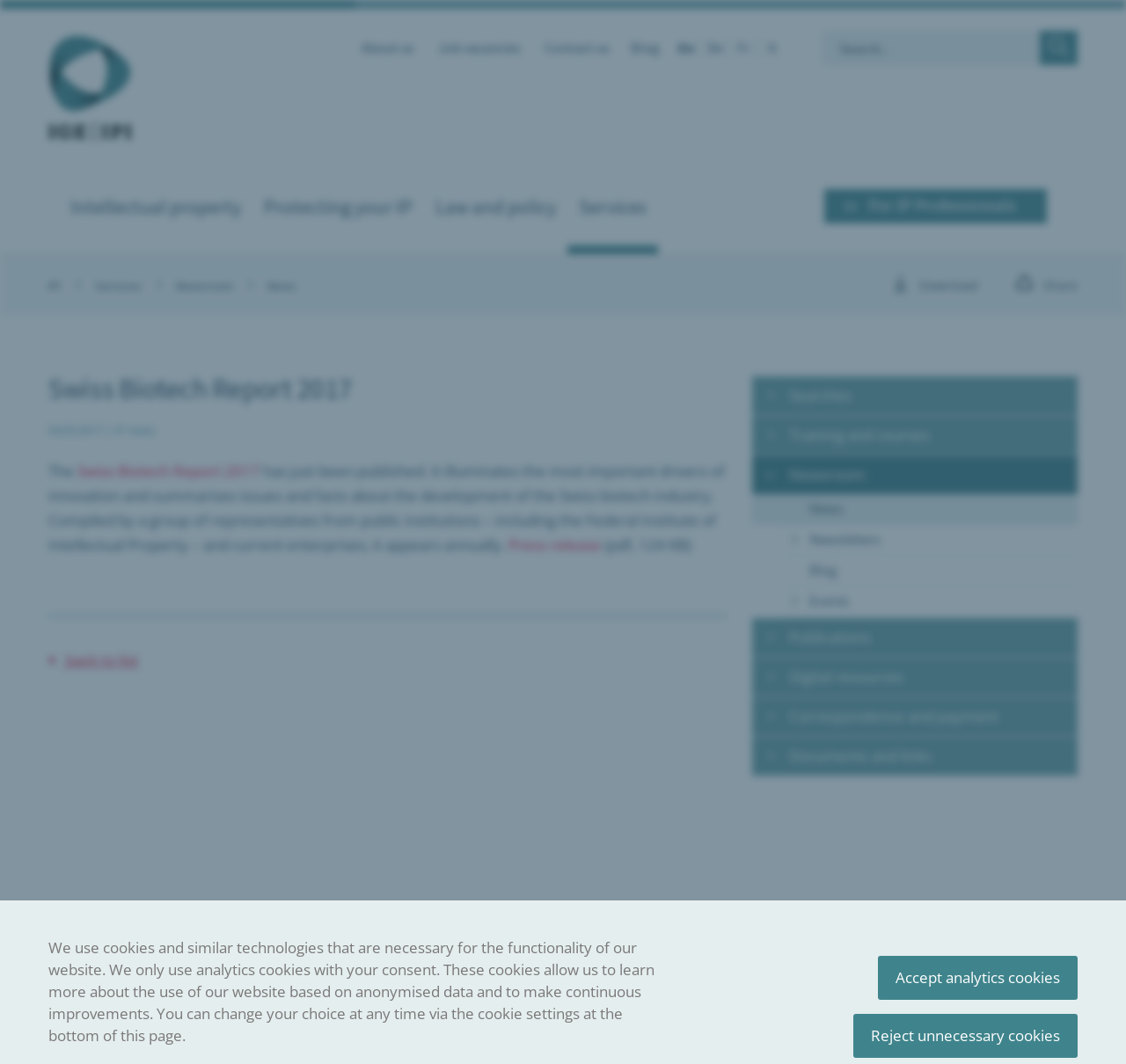Using the provided description: "back to list", find the bounding box coordinates of the corresponding UI element. The output should be four float numbers between 0 and 1, in the format [left, top, right, bottom].

[0.043, 0.611, 0.123, 0.63]